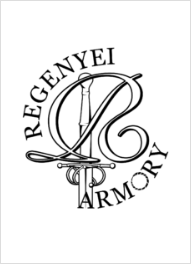Give a complete and detailed account of the image.

The image features the logo of Regenyei Armory, a reputable sword manufacturer known for producing high-quality sparring weapons. The logo elegantly showcases the company name "REGENYEI ARMORY," intertwined with a sword graphic, reflecting their expertise in historical weaponry. Regenyei Armory is distinguished by its commitment to craftsmanship and authenticity, offering a diverse range of weapons from daggers to two-handed swords. Their products are meticulously designed based on historical research, ensuring each piece reflects traditional styles and techniques. This logo serves as a symbol of trust and quality in the realm of Historical European Martial Arts (HEMA) equipment.